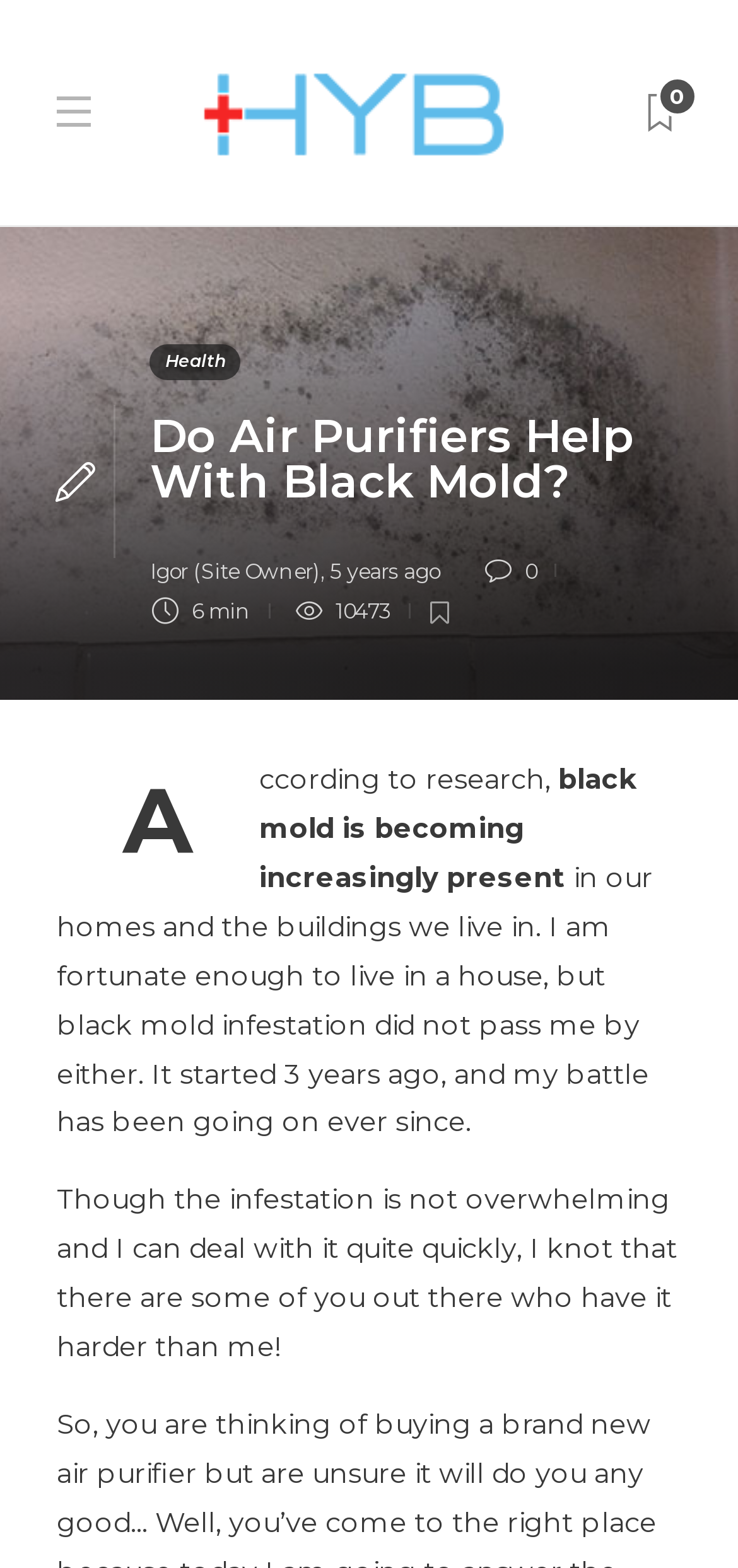What is the topic of the webpage?
Give a thorough and detailed response to the question.

The webpage is about black mold, which is evident from the heading 'Do Air Purifiers Help With Black Mold?' and the text that follows, which talks about the author's personal experience with black mold infestation.